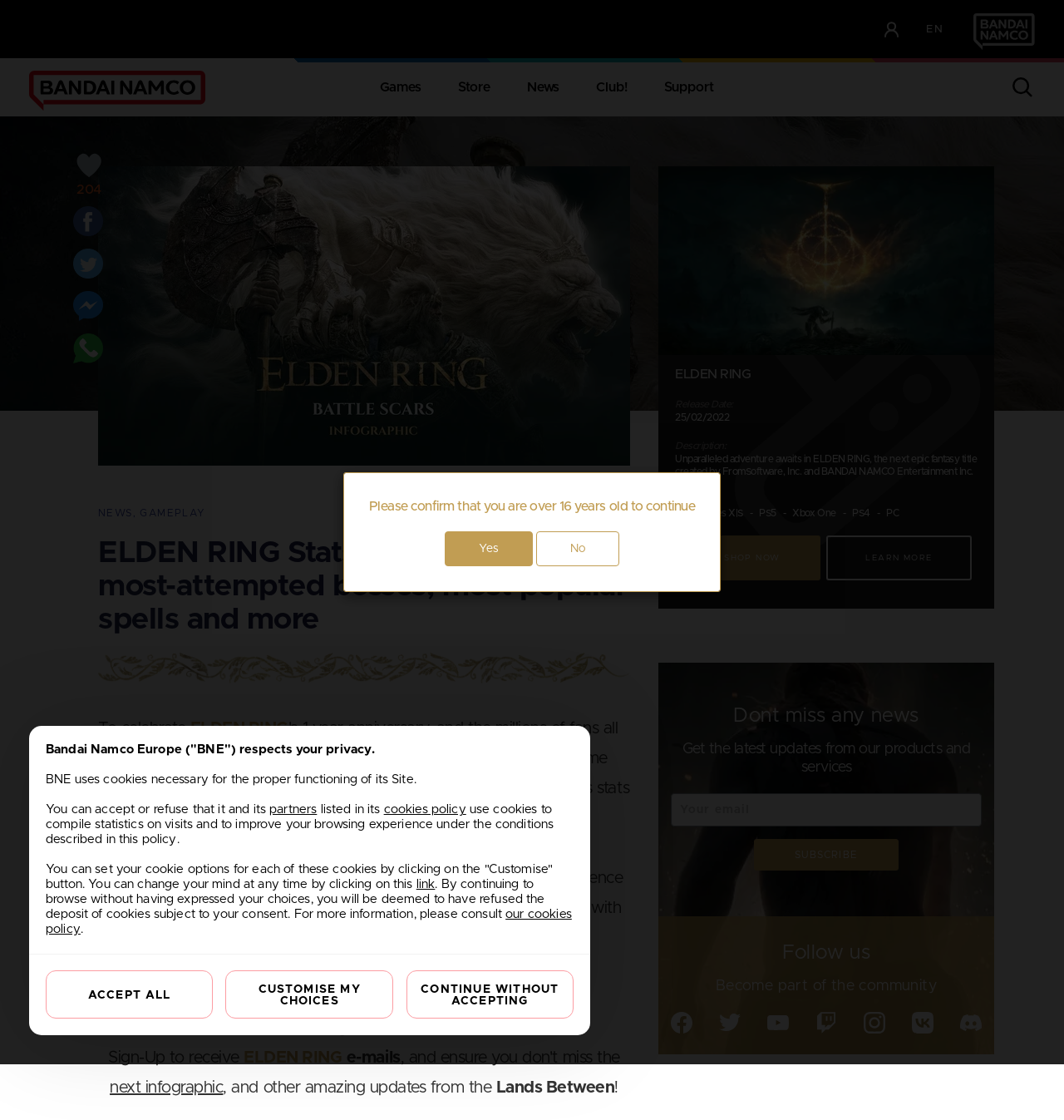Locate the bounding box coordinates of the clickable element to fulfill the following instruction: "Click the 'ELDEN RING' link". Provide the coordinates as four float numbers between 0 and 1 in the format [left, top, right, bottom].

[0.179, 0.643, 0.271, 0.658]